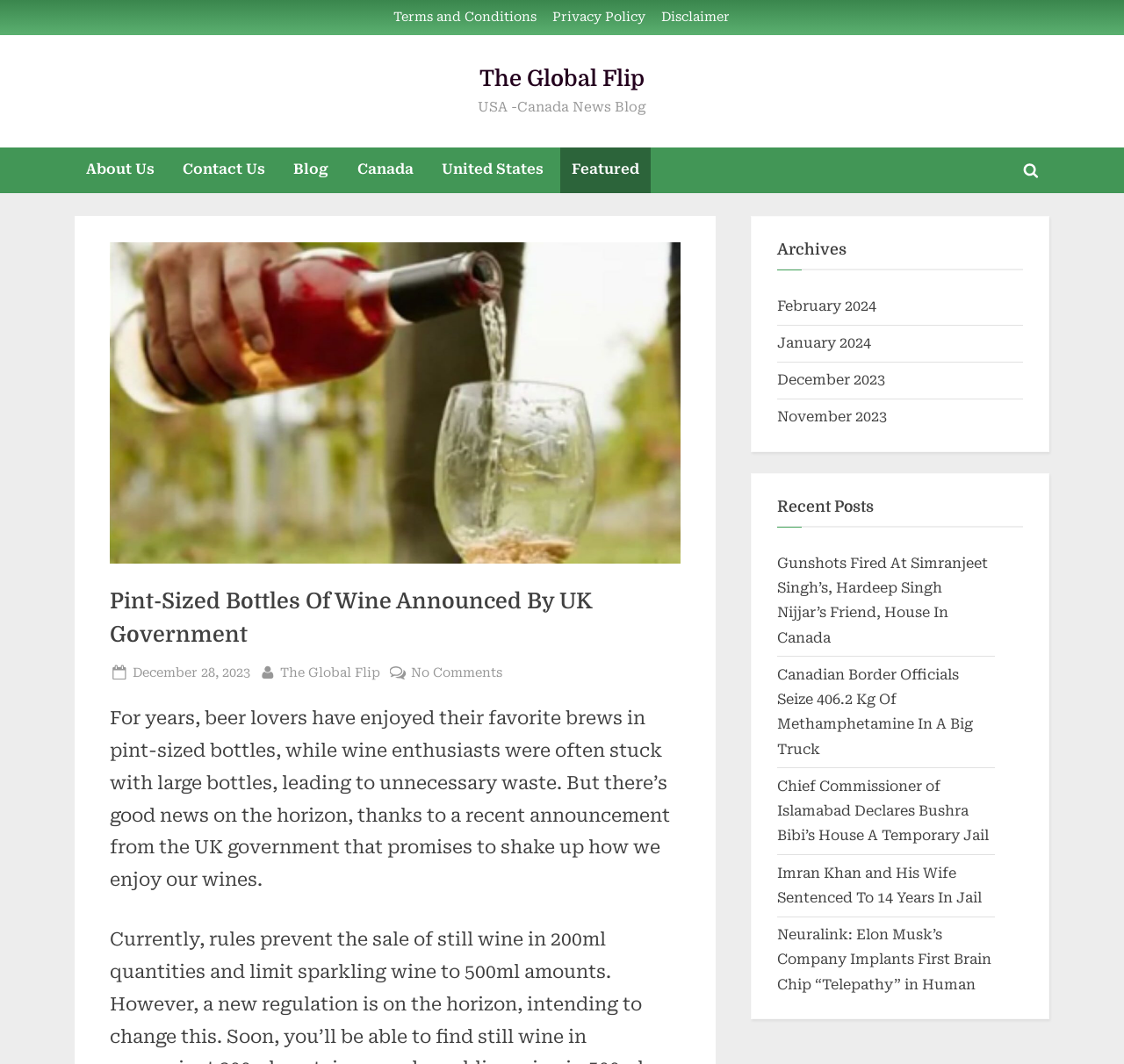Please provide the bounding box coordinates for the element that needs to be clicked to perform the instruction: "Read the blog post about Pint-Sized Bottles Of Wine". The coordinates must consist of four float numbers between 0 and 1, formatted as [left, top, right, bottom].

[0.098, 0.551, 0.605, 0.612]